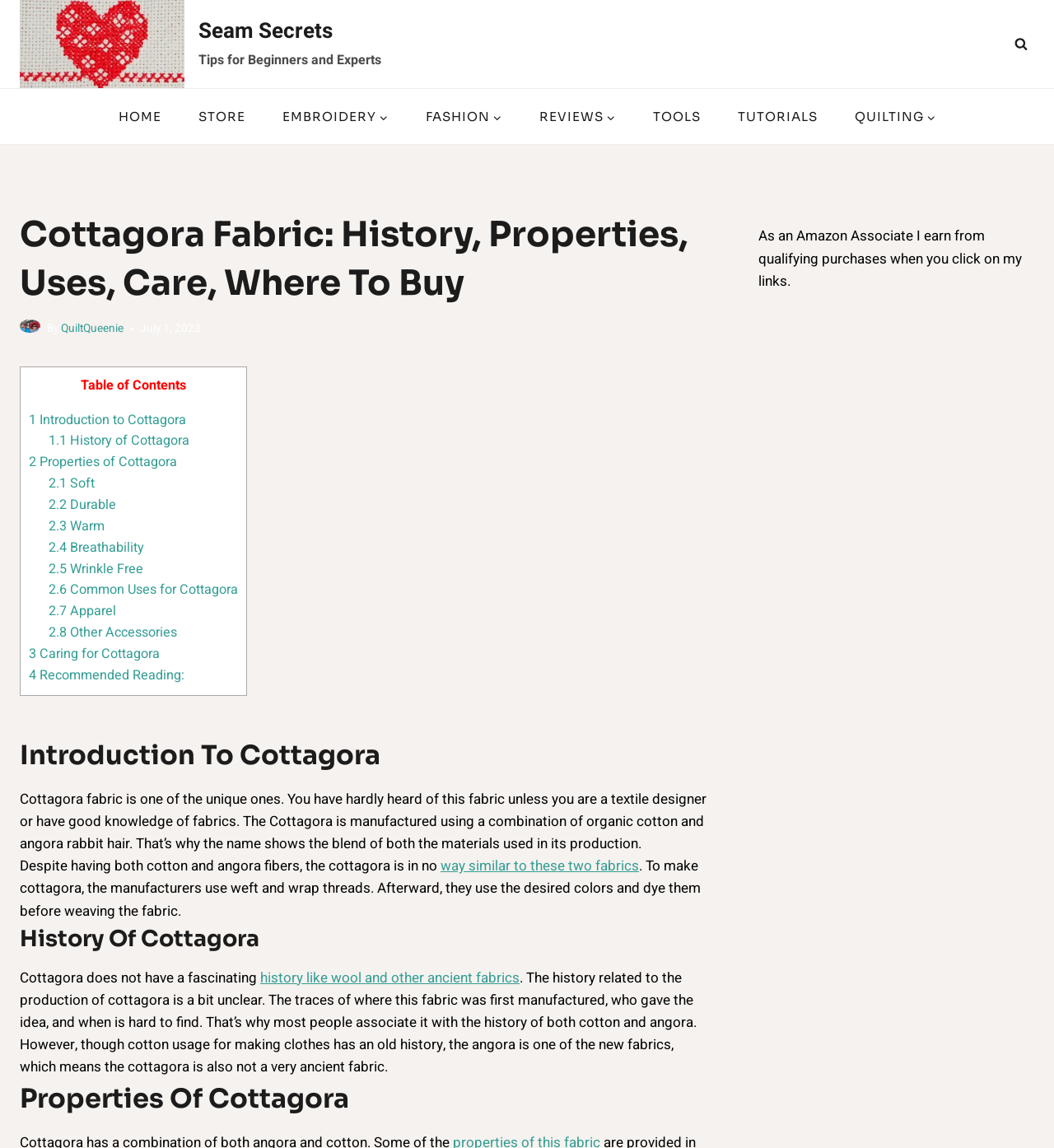Can you find the bounding box coordinates for the element that needs to be clicked to execute this instruction: "Explore the 'EMBROIDERY' menu"? The coordinates should be given as four float numbers between 0 and 1, i.e., [left, top, right, bottom].

[0.25, 0.092, 0.386, 0.111]